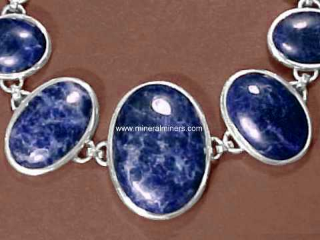Respond to the following query with just one word or a short phrase: 
What is the price of the bracelet?

$198.25